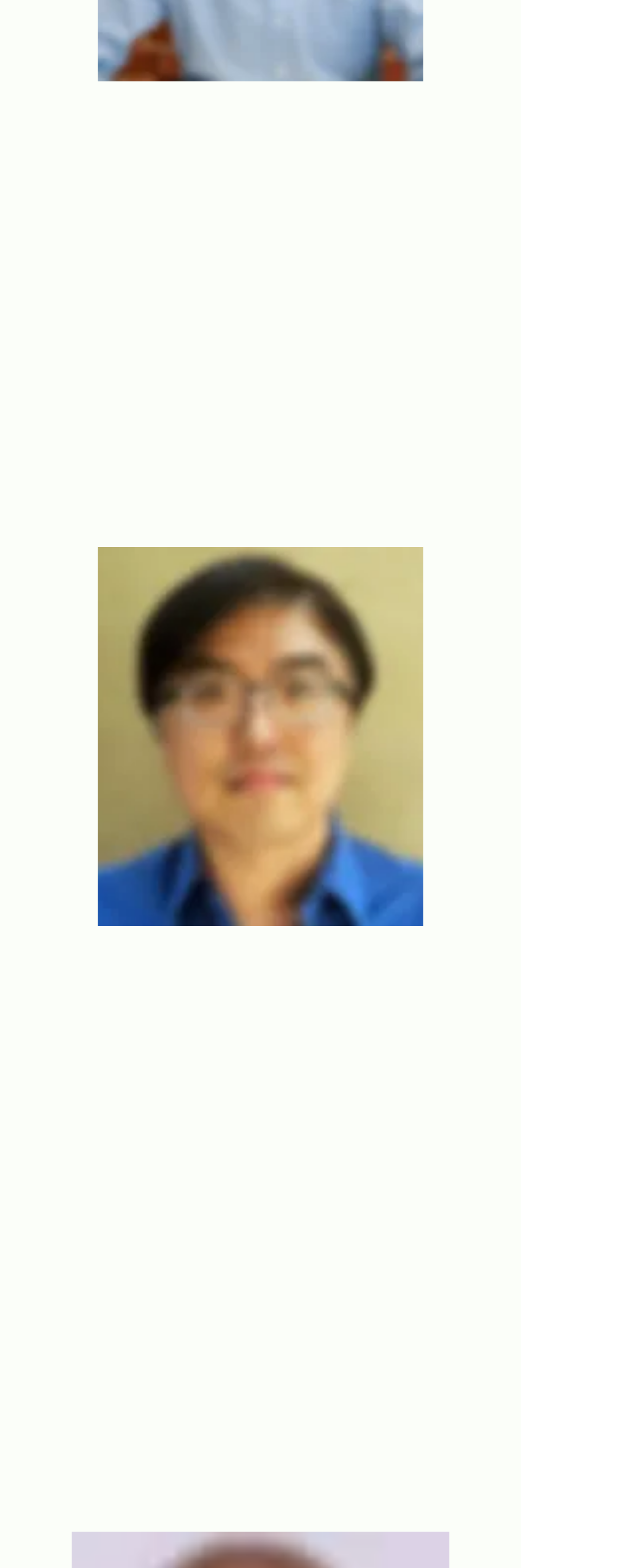Examine the screenshot and answer the question in as much detail as possible: How many people are featured on this webpage?

The webpage features two individuals, David Subar and Eddie Shek, each with their own section and profile information.